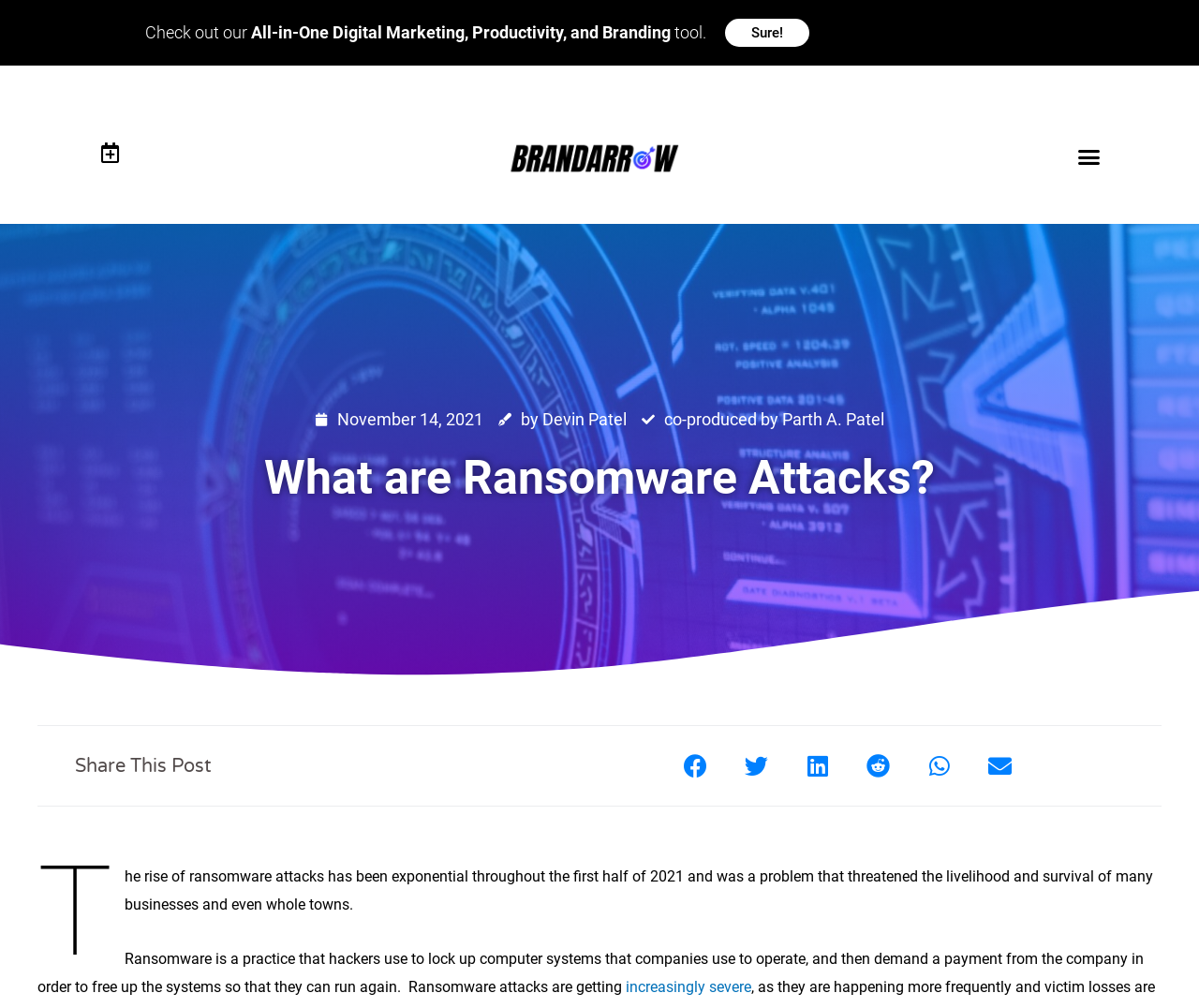Can you identify the bounding box coordinates of the clickable region needed to carry out this instruction: 'Click the 'Menu Toggle' button'? The coordinates should be four float numbers within the range of 0 to 1, stated as [left, top, right, bottom].

[0.893, 0.138, 0.923, 0.173]